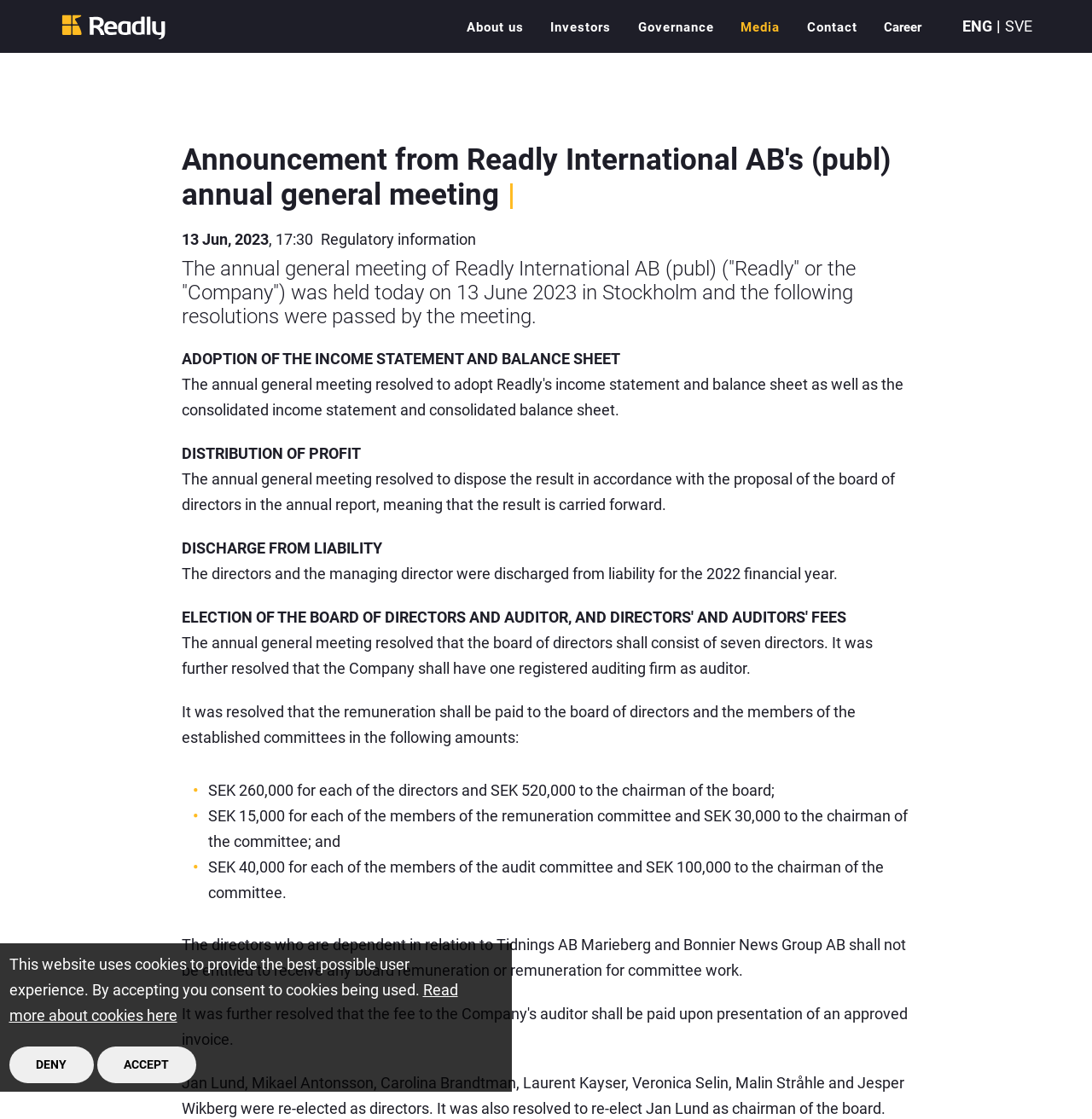What is the purpose of the meeting?
Using the screenshot, give a one-word or short phrase answer.

To pass resolutions